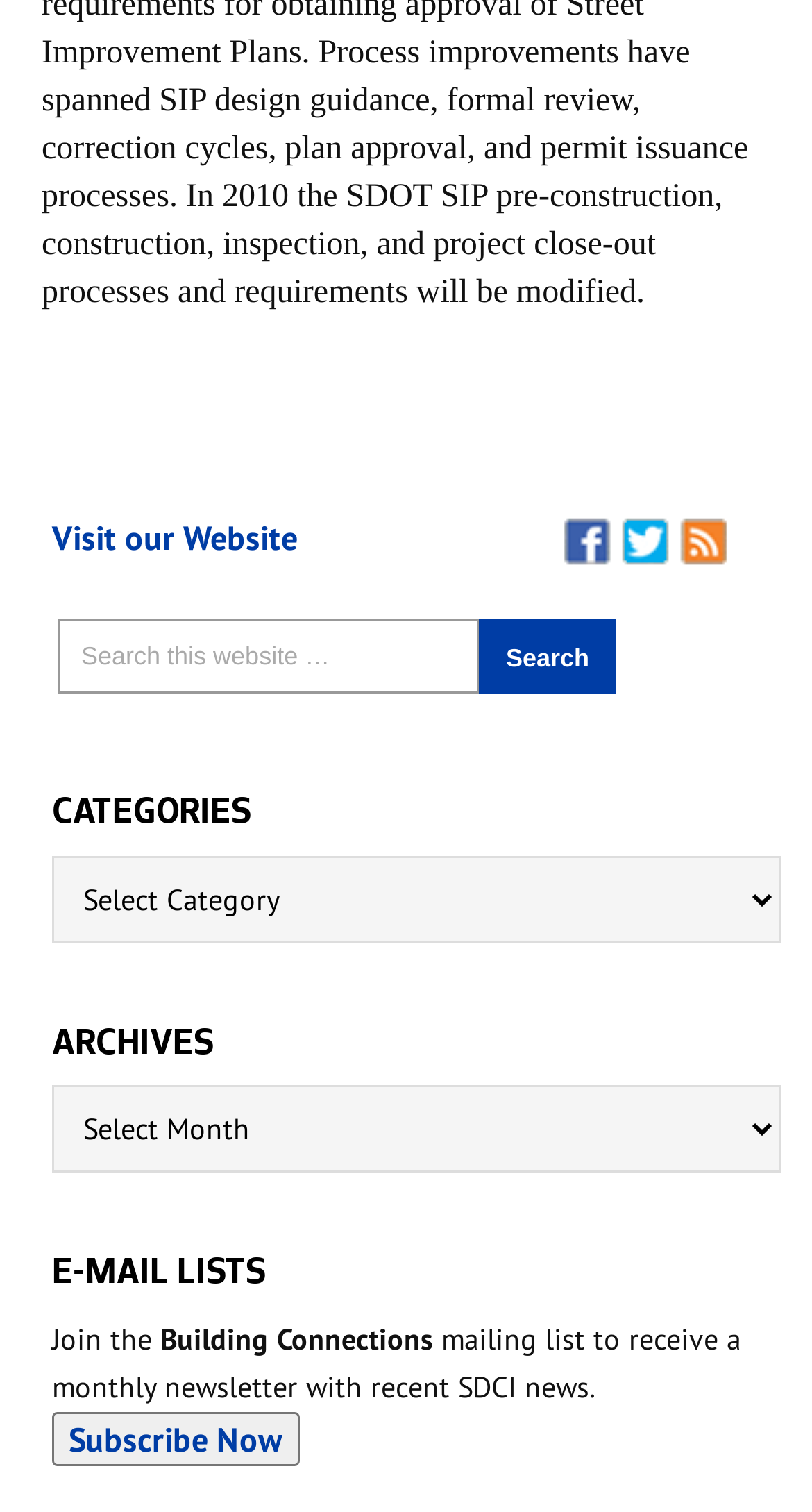Using the provided element description: "Subscribe Now", identify the bounding box coordinates. The coordinates should be four floats between 0 and 1 in the order [left, top, right, bottom].

[0.085, 0.937, 0.349, 0.965]